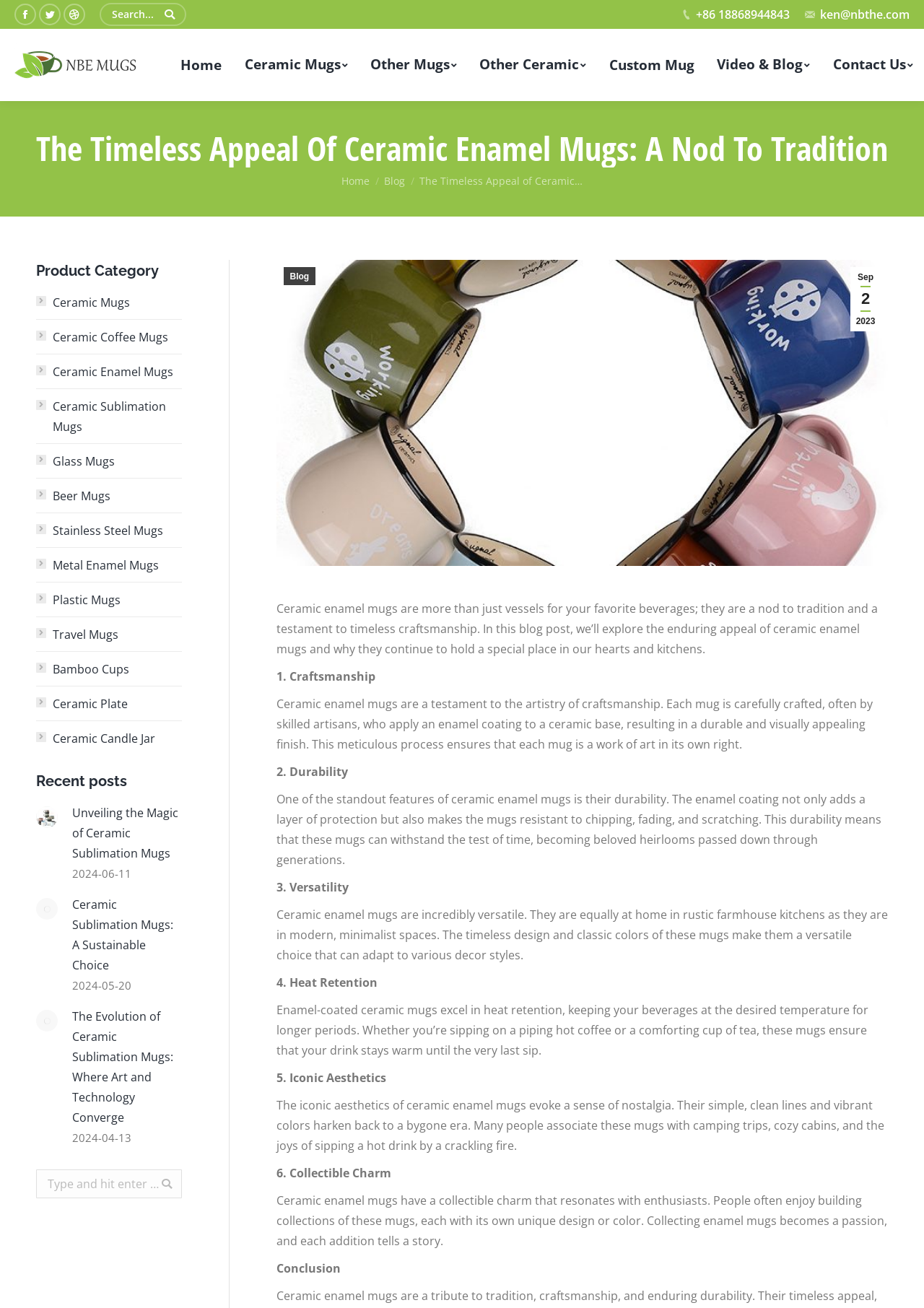Find the bounding box coordinates of the area to click in order to follow the instruction: "View recent posts".

[0.039, 0.591, 0.138, 0.604]